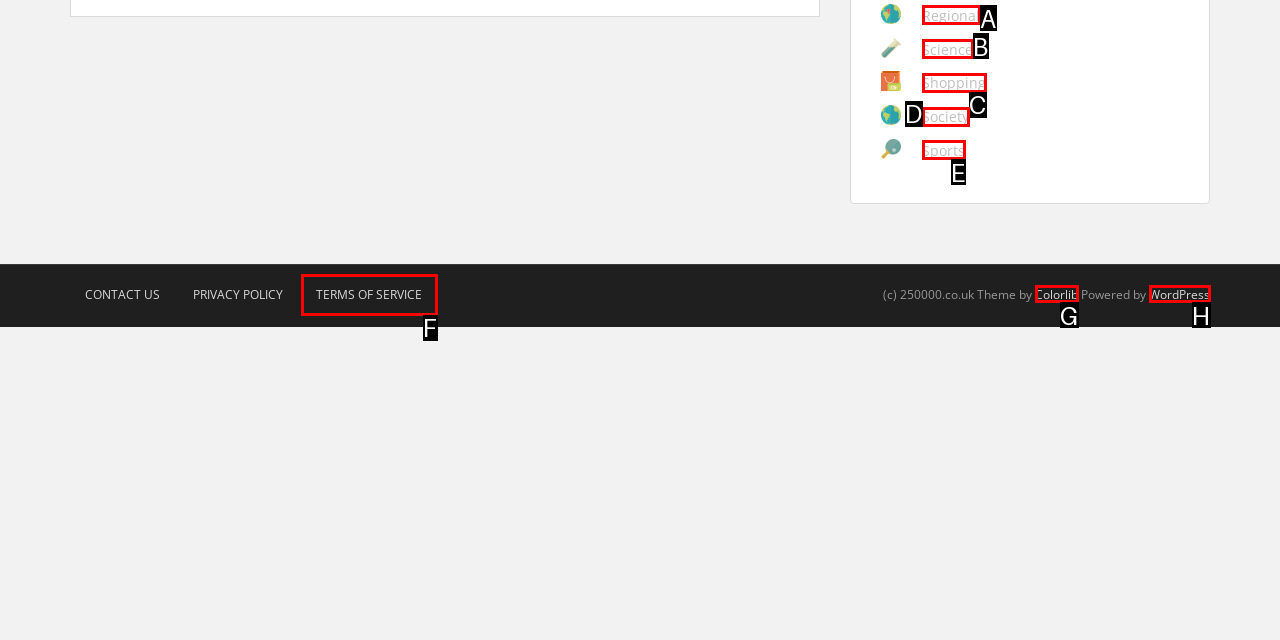Which UI element corresponds to this description: Terms of Service
Reply with the letter of the correct option.

F